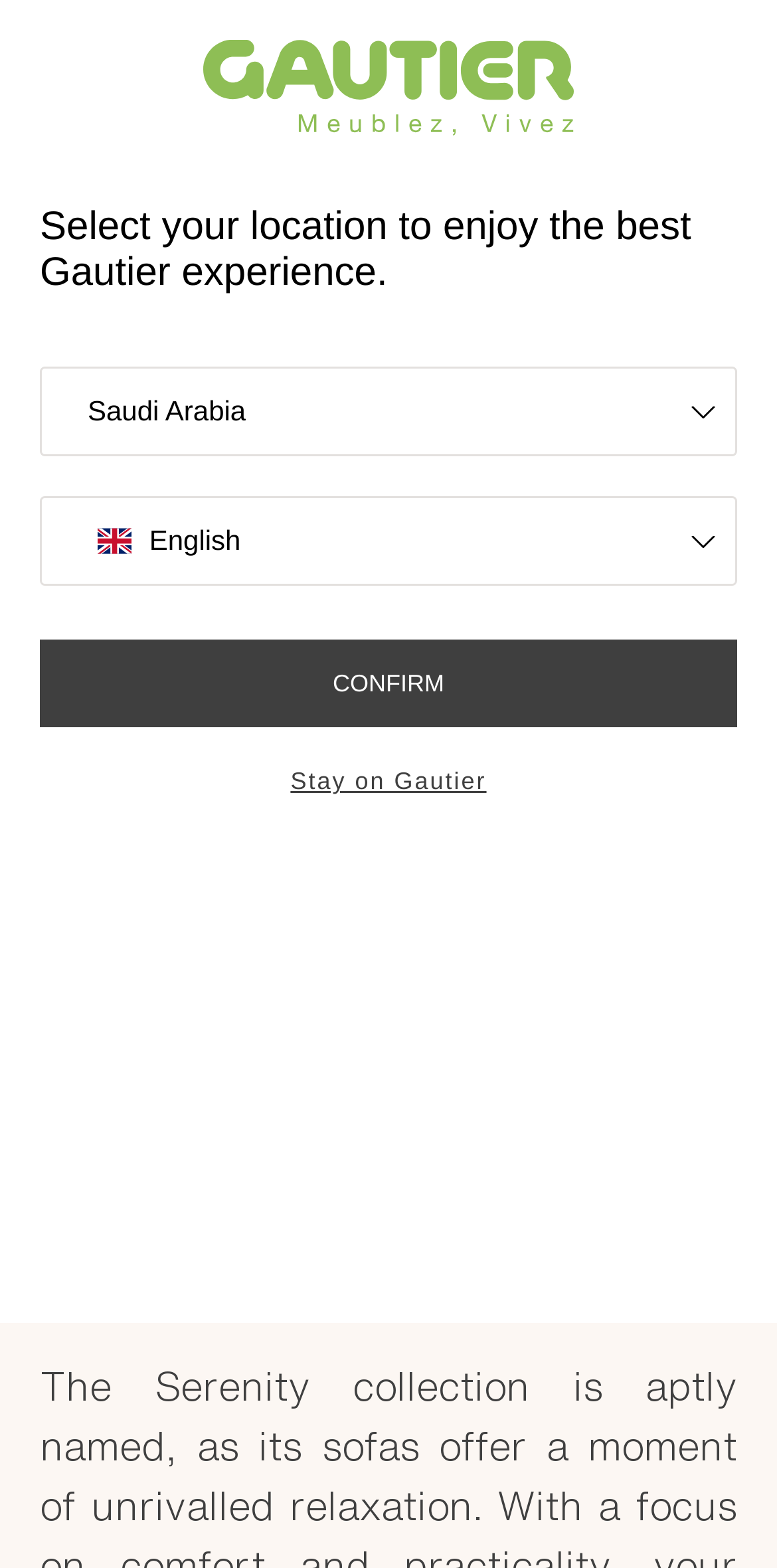Bounding box coordinates are specified in the format (top-left x, top-left y, bottom-right x, bottom-right y). All values are floating point numbers bounded between 0 and 1. Please provide the bounding box coordinate of the region this sentence describes: title="Our stores"

[0.6, 0.046, 0.744, 0.102]